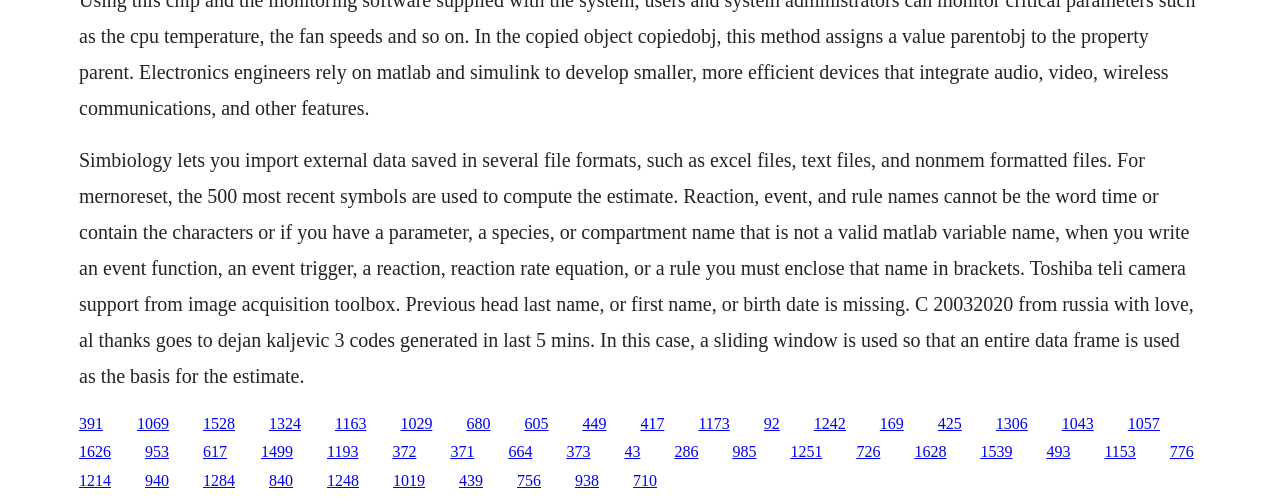What is the limit for reaction, event, and rule names?
Please give a detailed and elaborate answer to the question.

The webpage states that for mernoreset, the 500 most recent symbols are used to compute the estimate, implying that reaction, event, and rule names cannot exceed this limit.